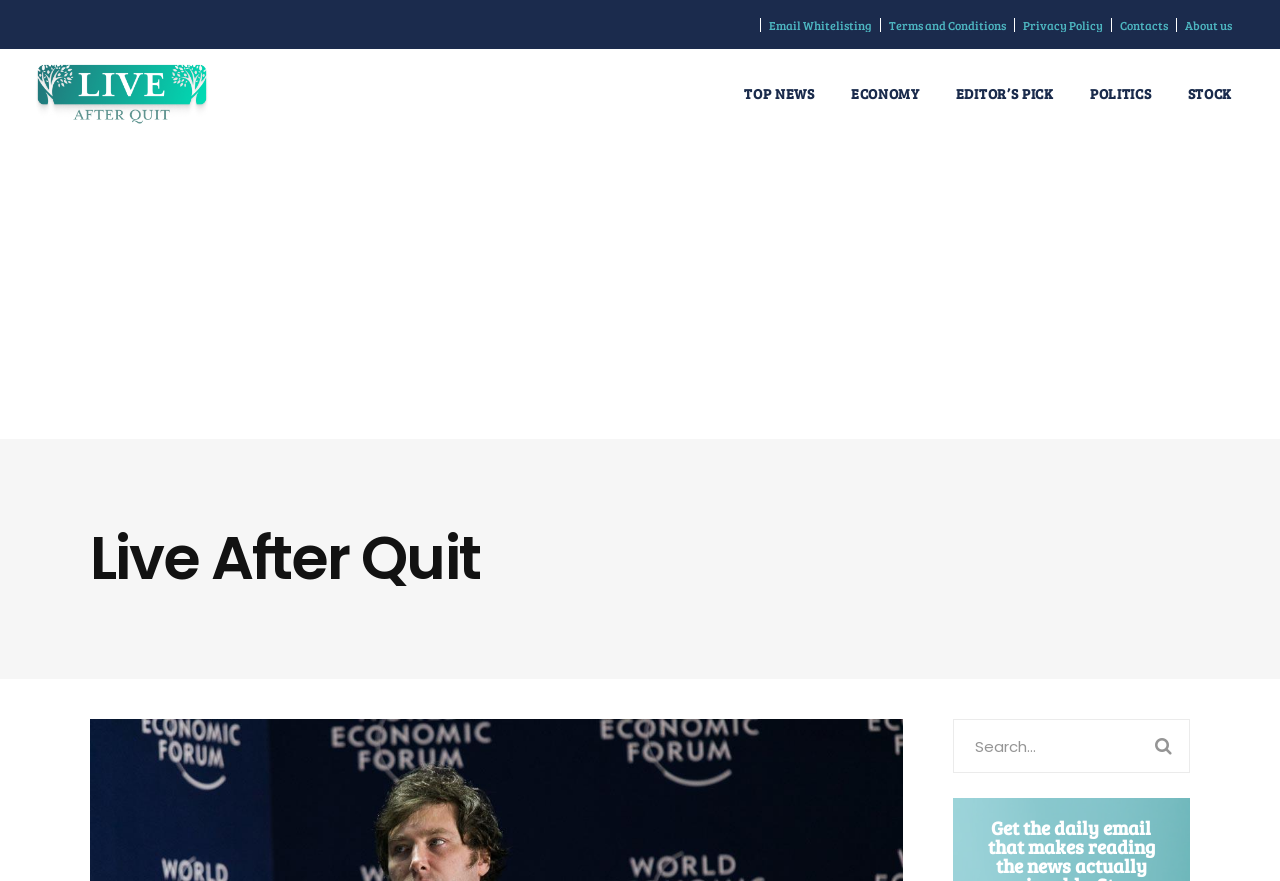Provide a thorough description of this webpage.

The webpage appears to be a news or blog website, with a focus on politics and economy. At the top left corner, there is a logo section with three images: a light logo, a dark logo, and a regular logo. 

Below the logo section, there are five main navigation links: "TOP NEWS", "ECONOMY", "EDITOR'S PICK", "POLITICS", and "STOCK", which are evenly spaced and span across the top of the page. 

On the top right corner, there are five links: "Email Whitelisting", "Terms and Conditions", "Privacy Policy", "Contacts", and "About us", which are also evenly spaced. 

The main content area is divided into two sections. The top section contains an advertisement iframe that spans almost the entire width of the page. 

Below the advertisement, there is a heading "Live After Quit" centered on the page. 

On the bottom right corner, there is a search bar with a label "Search for:" and a search button with a magnifying glass icon. 

Overall, the webpage has a simple and organized layout, with clear headings and concise text.